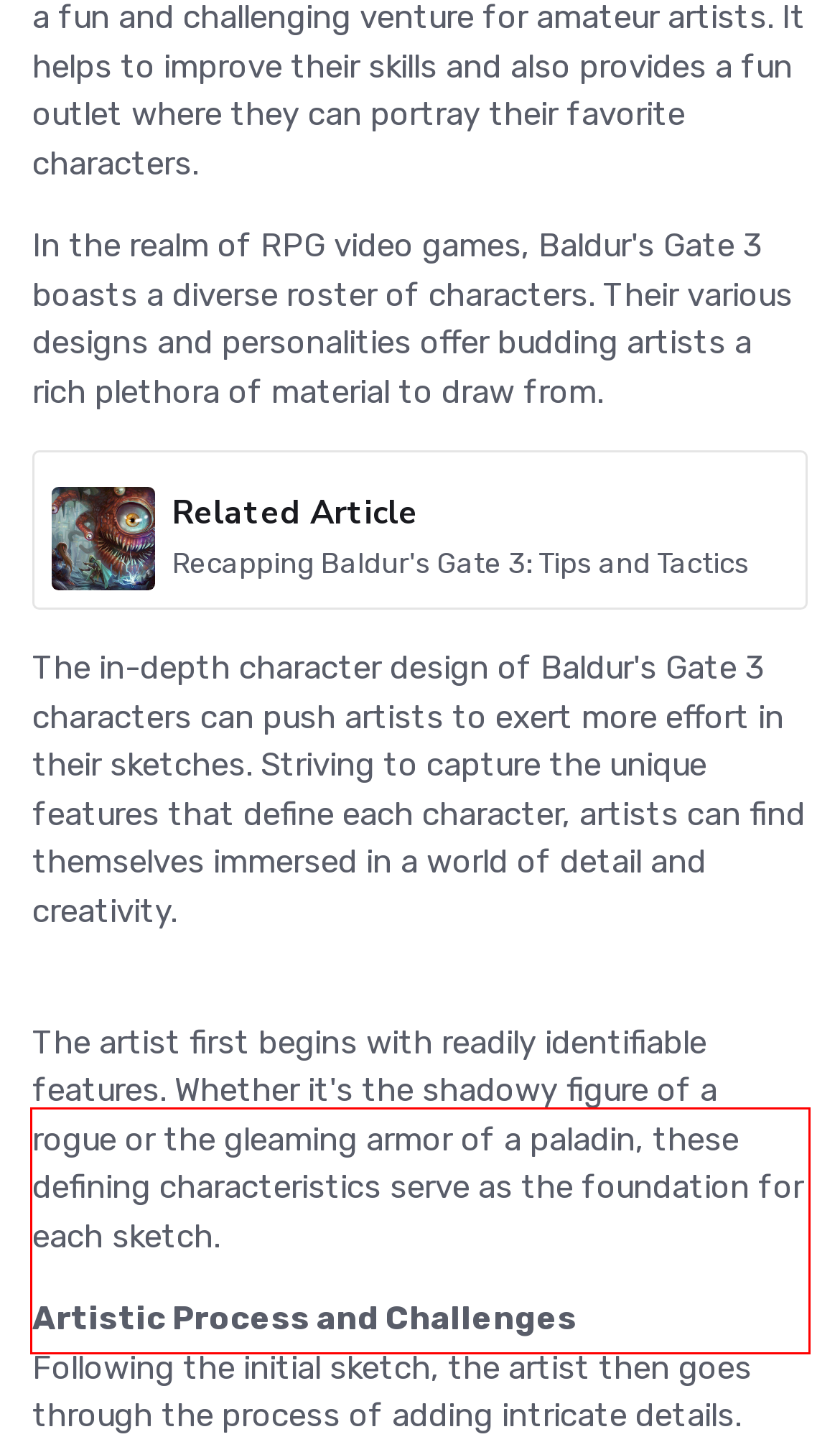The screenshot provided shows a webpage with a red bounding box. Apply OCR to the text within this red bounding box and provide the extracted content.

The artist first begins with readily identifiable features. Whether it's the shadowy figure of a rogue or the gleaming armor of a paladin, these defining characteristics serve as the foundation for each sketch.